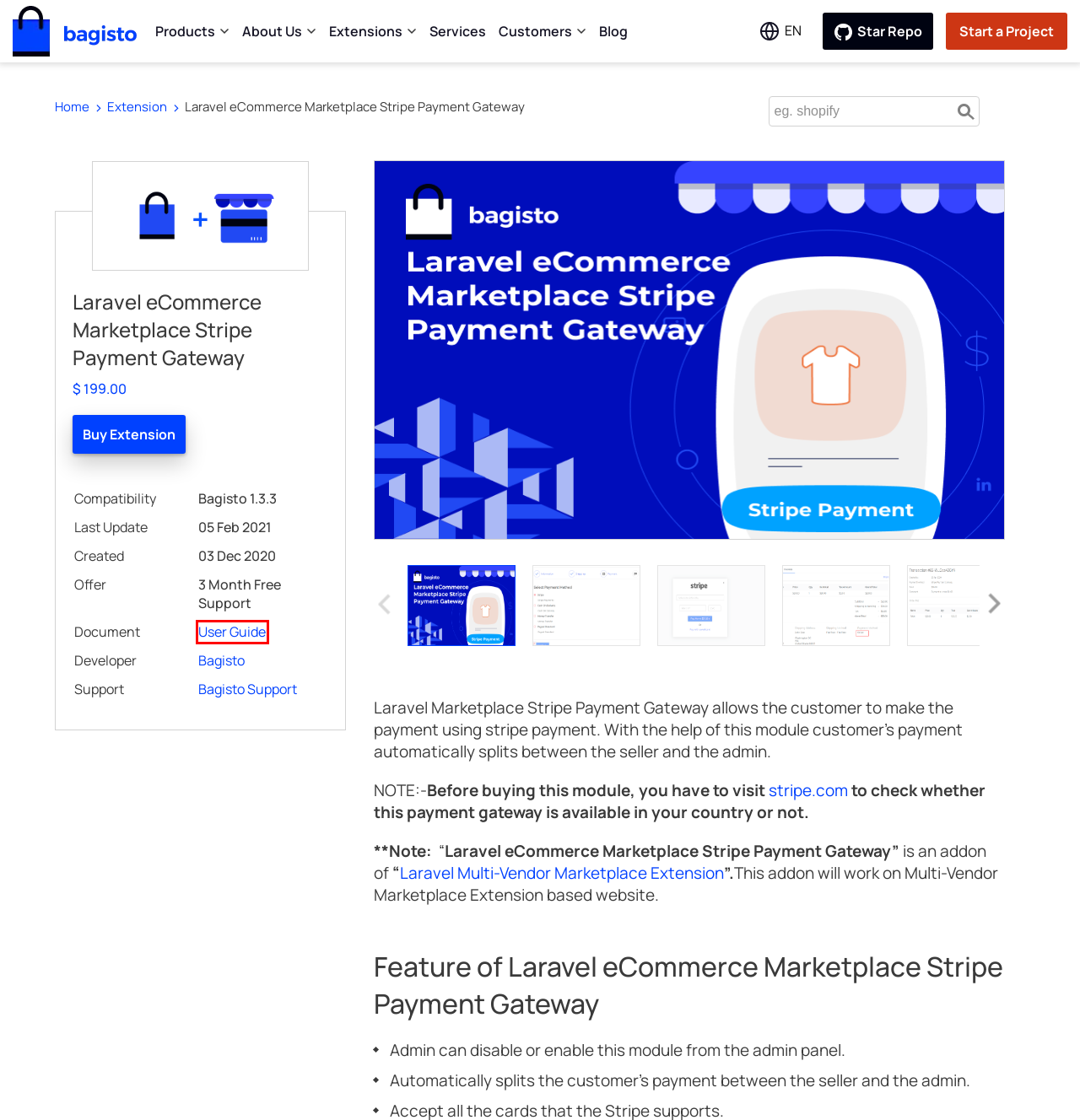Analyze the given webpage screenshot and identify the UI element within the red bounding box. Select the webpage description that best matches what you expect the new webpage to look like after clicking the element. Here are the candidates:
A. Stripe global availability
B. Laravel Marketplace Stripe Payment | Vendor Split Refund Extension - WebKul
C. Bagisto - Laravel eCommerce Platform | Free & Open Source
D. eCommerce Marketing Trends & Best Practices - Bagisto Blog
E. Laravel Marketplace Stripe Payment Gateway
F. Create Ticket
G. Laravel eCommerce Extensions & Modules For Your Online Store - Bagisto
H. Laravel Multi vendor Marketplace | Multi Seller Extension - WebKul

E